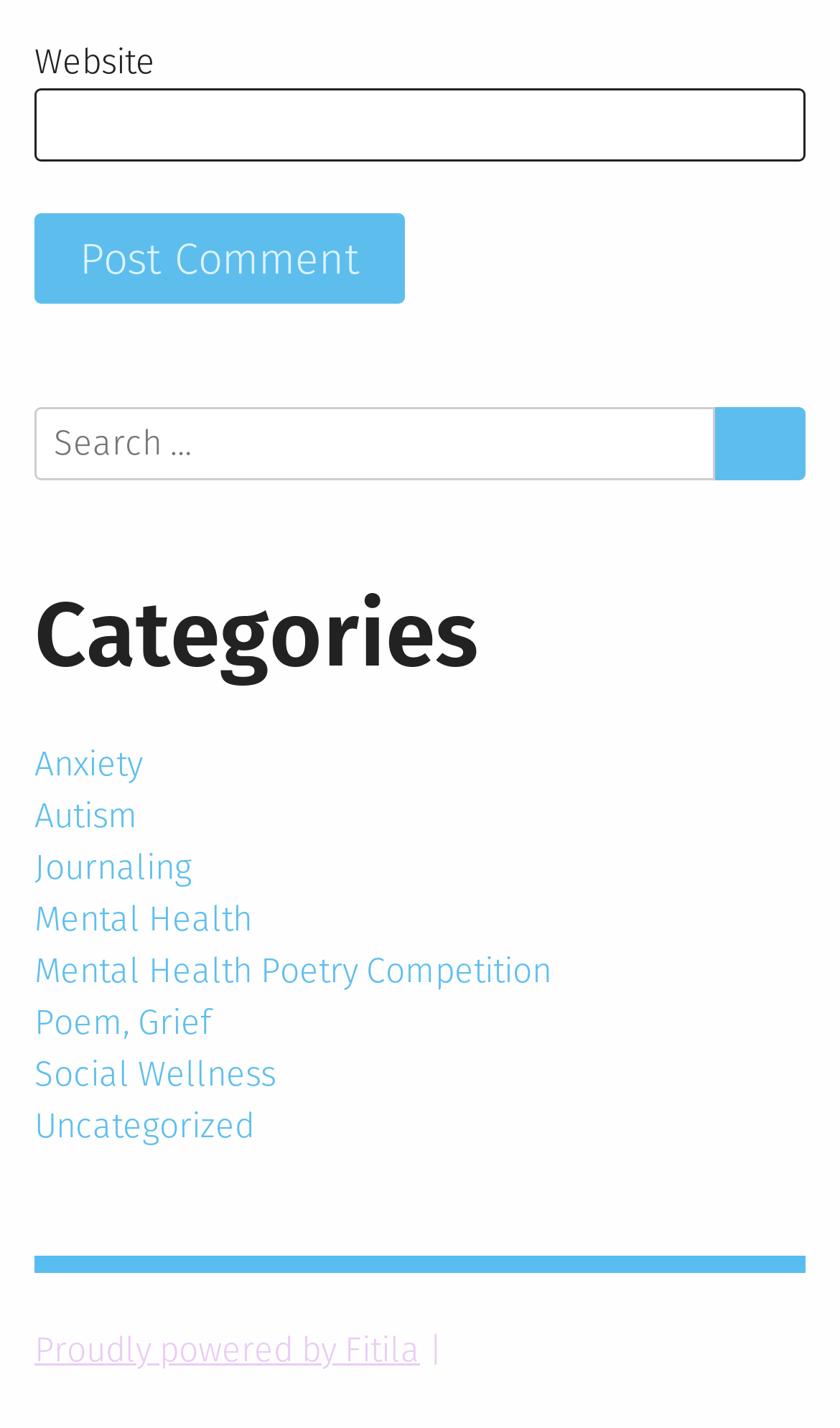Could you please study the image and provide a detailed answer to the question:
What is the last category listed?

The categories are listed in a section labeled 'Categories'. By examining the links in this section, we can determine that the last category listed is 'Uncategorized'.